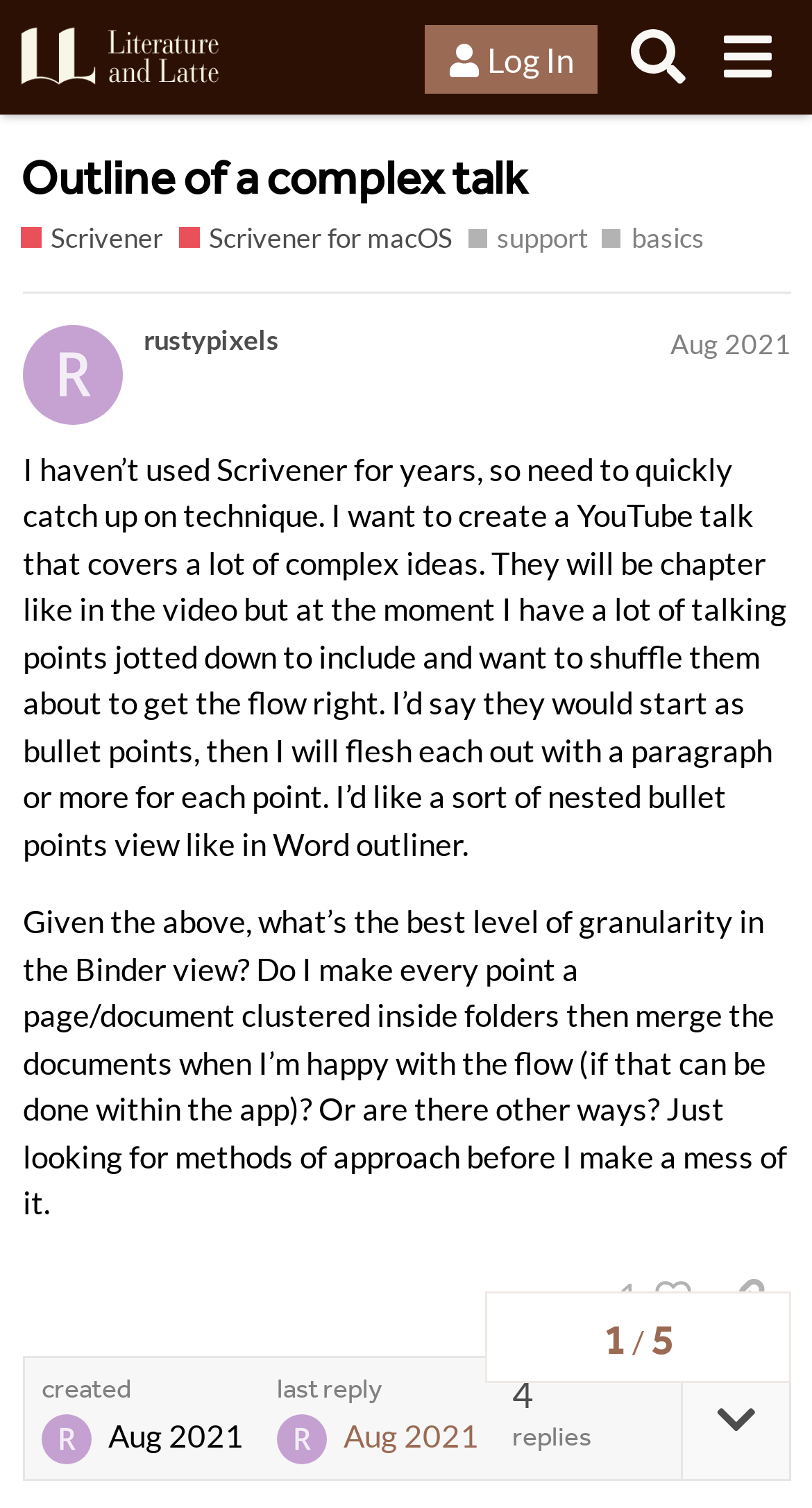Respond to the question below with a concise word or phrase:
How many replies are there to the post?

4